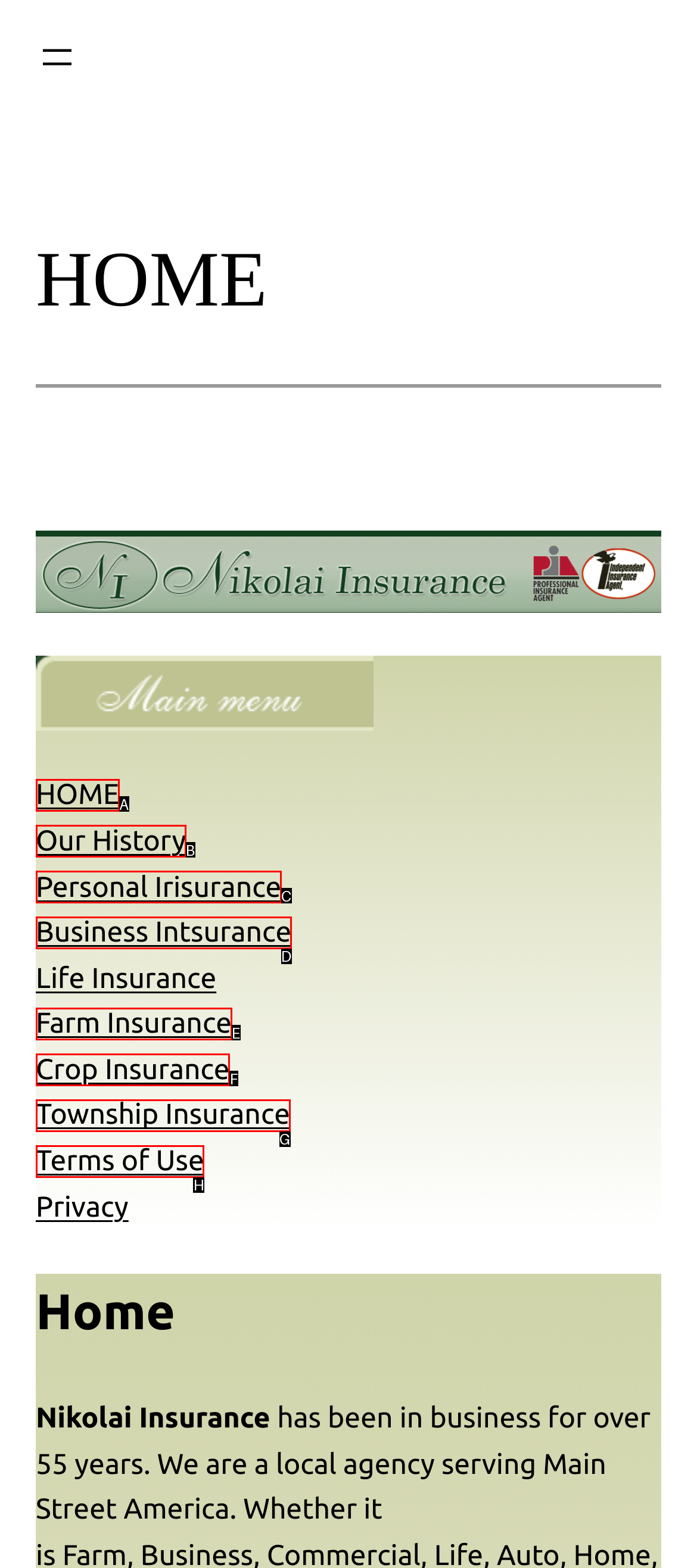From the given choices, indicate the option that best matches: Township Insurance
State the letter of the chosen option directly.

G